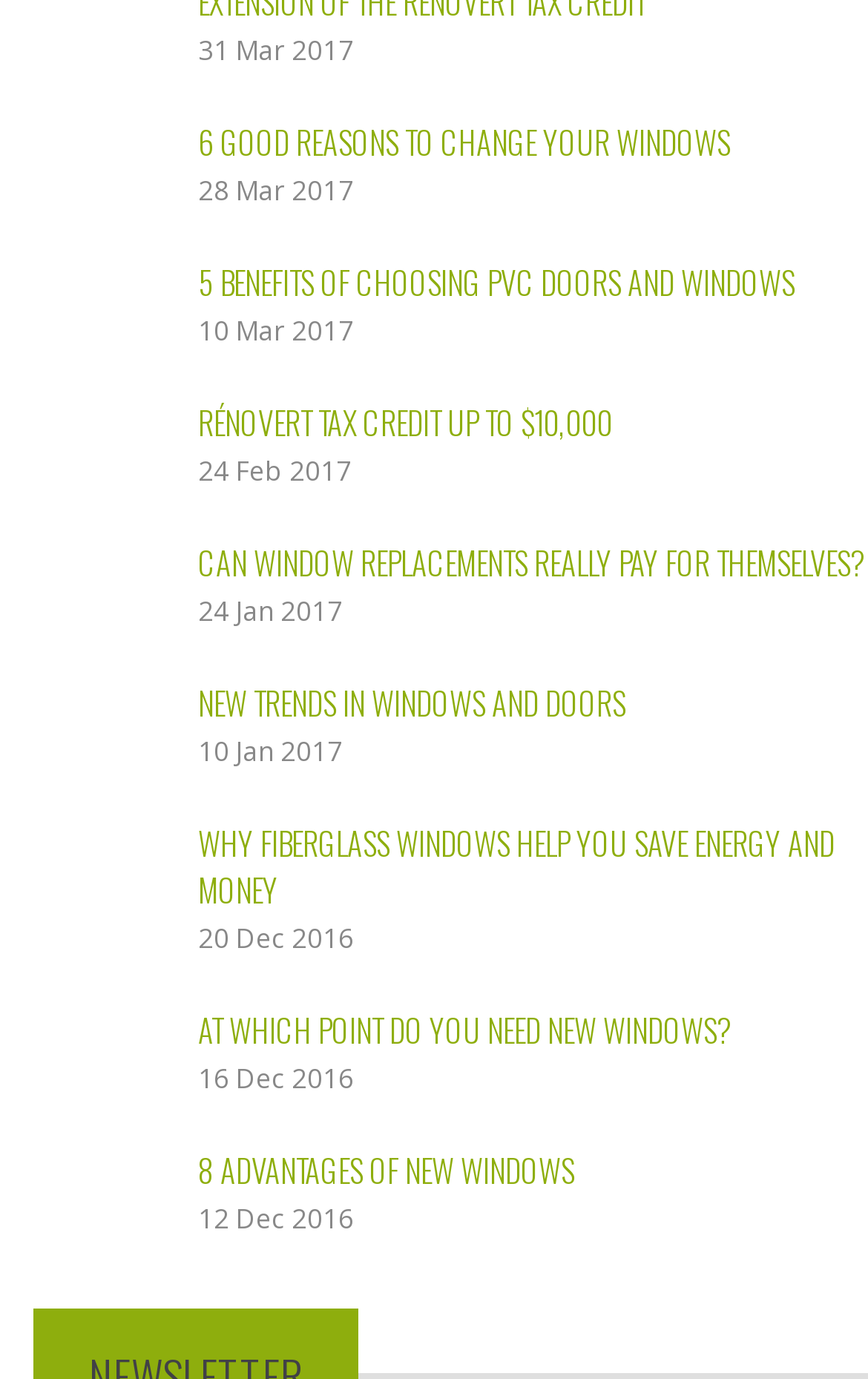Please answer the following question using a single word or phrase: 
What type of doors are mentioned in one of the articles?

PVC doors